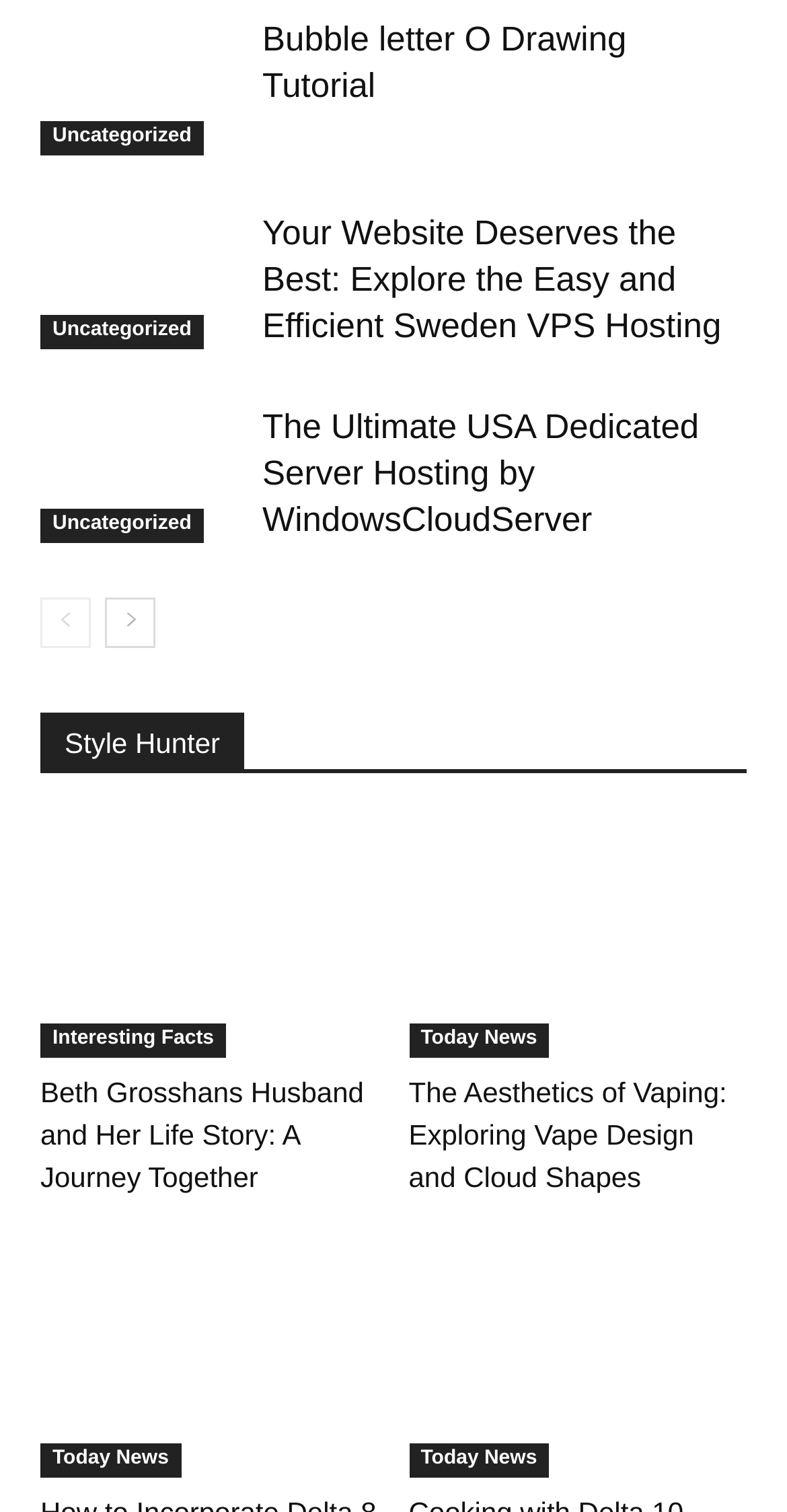Please provide the bounding box coordinates for the element that needs to be clicked to perform the following instruction: "Visit the 'Sweden VPS Hosting' page". The coordinates should be given as four float numbers between 0 and 1, i.e., [left, top, right, bottom].

[0.051, 0.139, 0.308, 0.231]